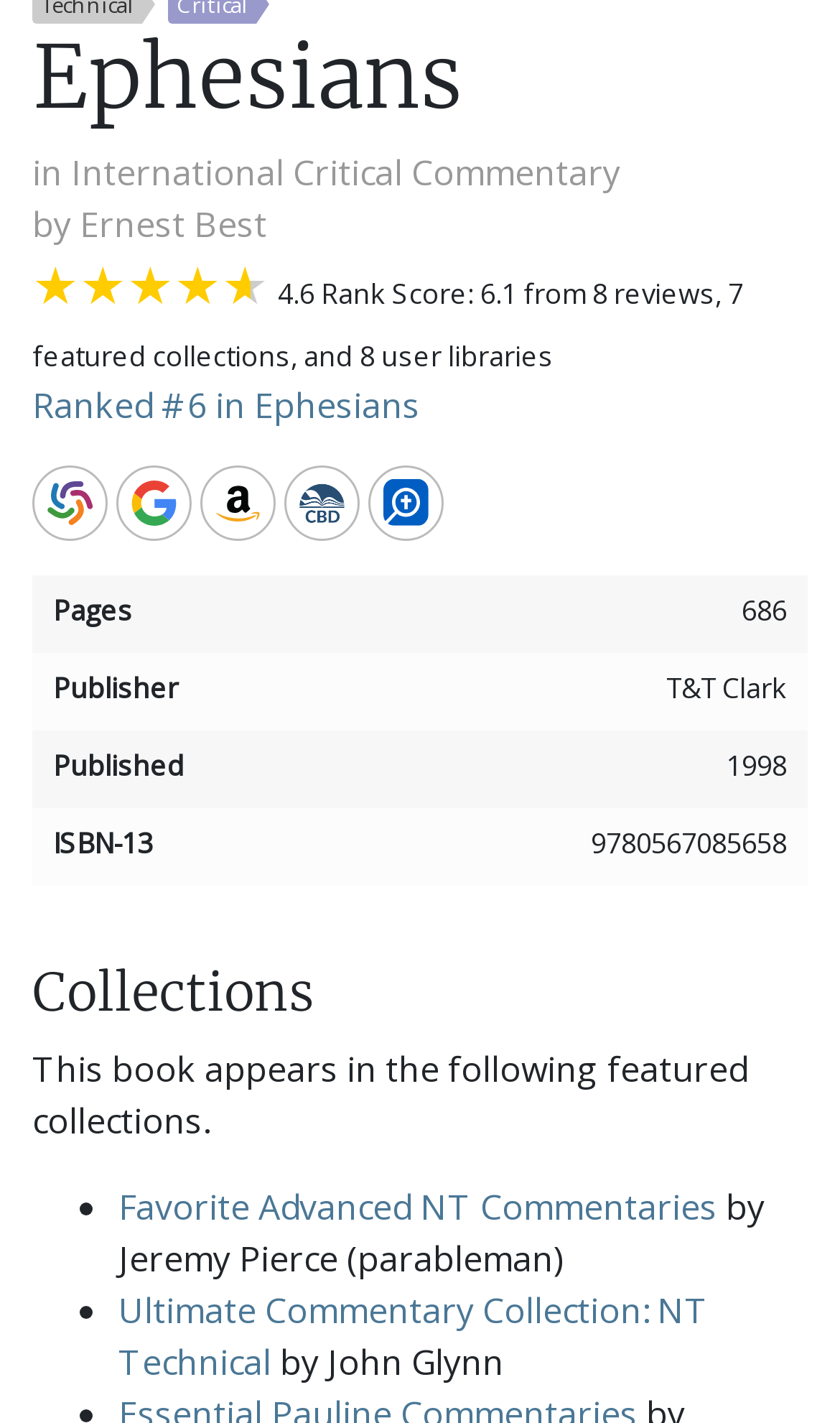Pinpoint the bounding box coordinates of the element that must be clicked to accomplish the following instruction: "Check the rating of this commentary". The coordinates should be in the format of four float numbers between 0 and 1, i.e., [left, top, right, bottom].

[0.038, 0.176, 0.321, 0.23]